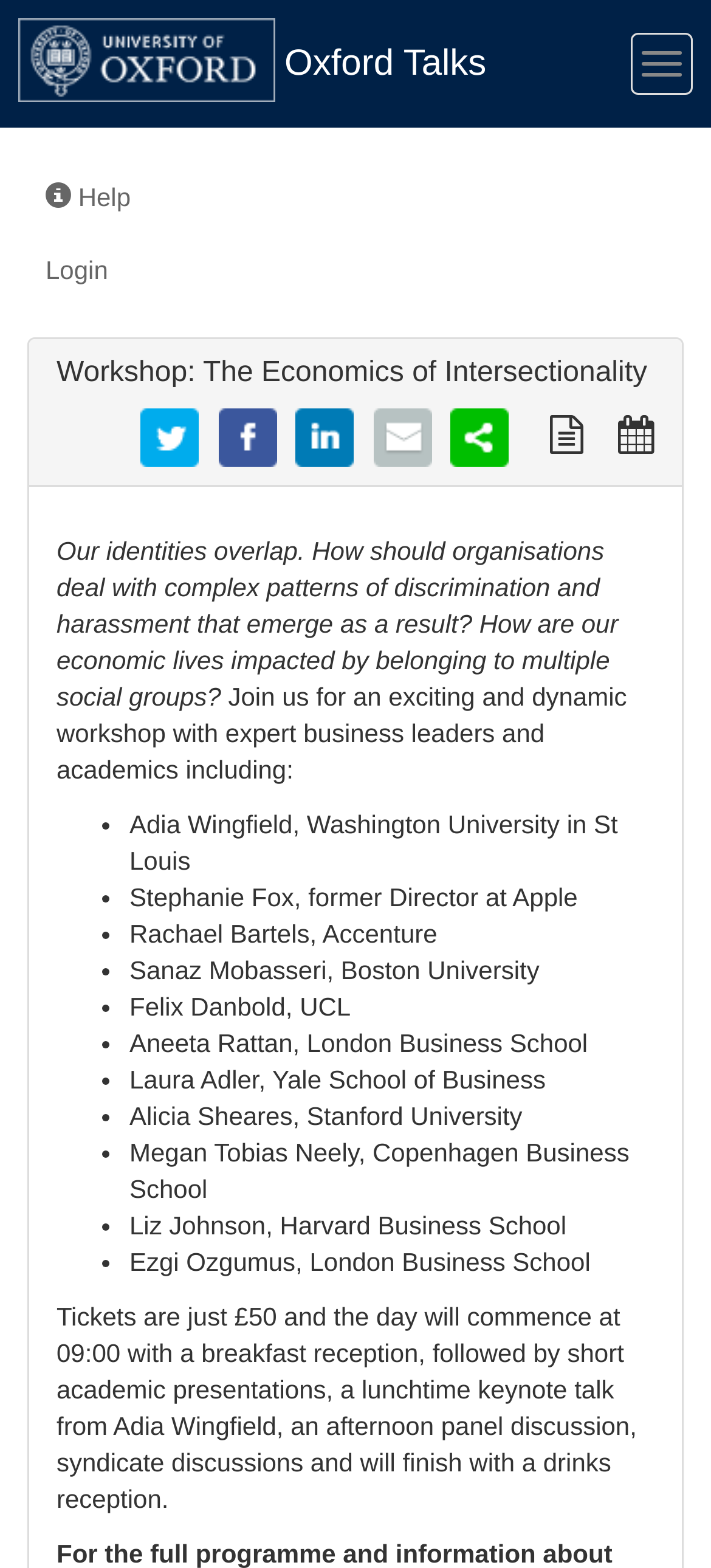Use a single word or phrase to answer this question: 
What is the topic of the workshop?

Economics of Intersectionality